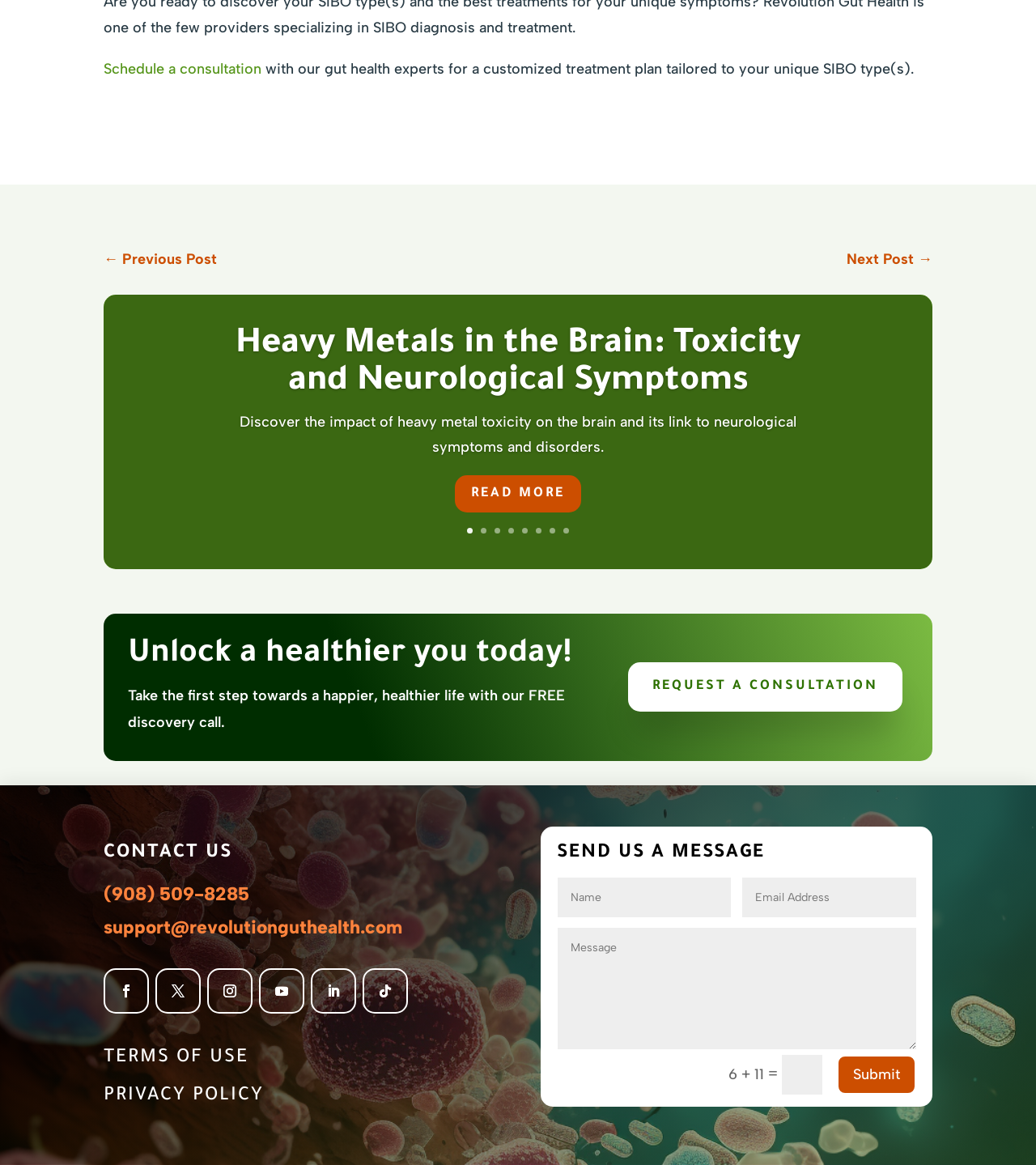What is the purpose of the textbox at the bottom of the webpage?
Provide a detailed answer to the question using information from the image.

I noticed a series of textboxes at the bottom of the webpage, along with a 'Submit' button and a heading 'SEND US A MESSAGE'. This suggests that the purpose of the textboxes is to allow users to send a message to the website owners or administrators.